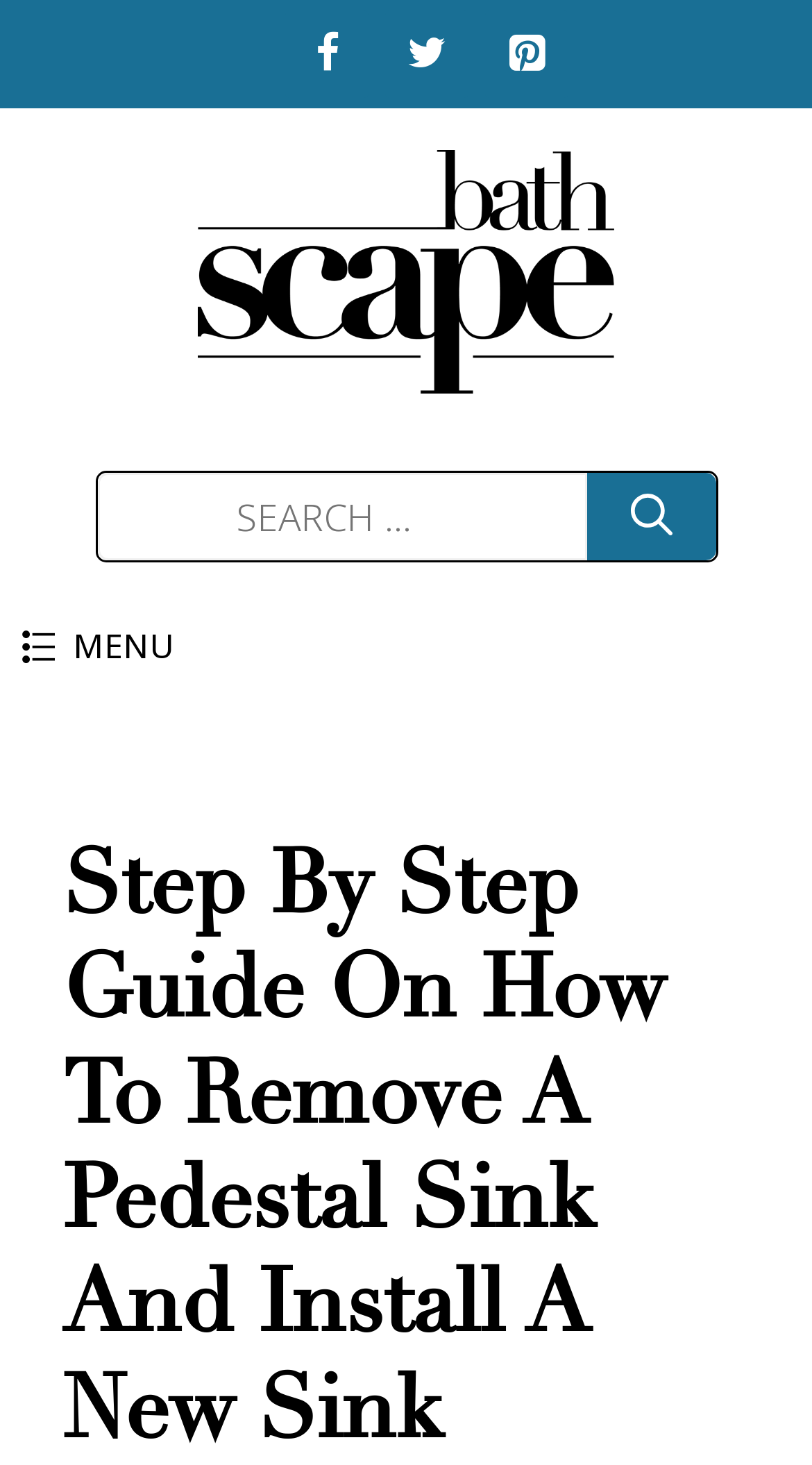Please specify the bounding box coordinates in the format (top-left x, top-left y, bottom-right x, bottom-right y), with all values as floating point numbers between 0 and 1. Identify the bounding box of the UI element described by: parent_node: Search for: aria-label="Search"

[0.722, 0.323, 0.881, 0.382]